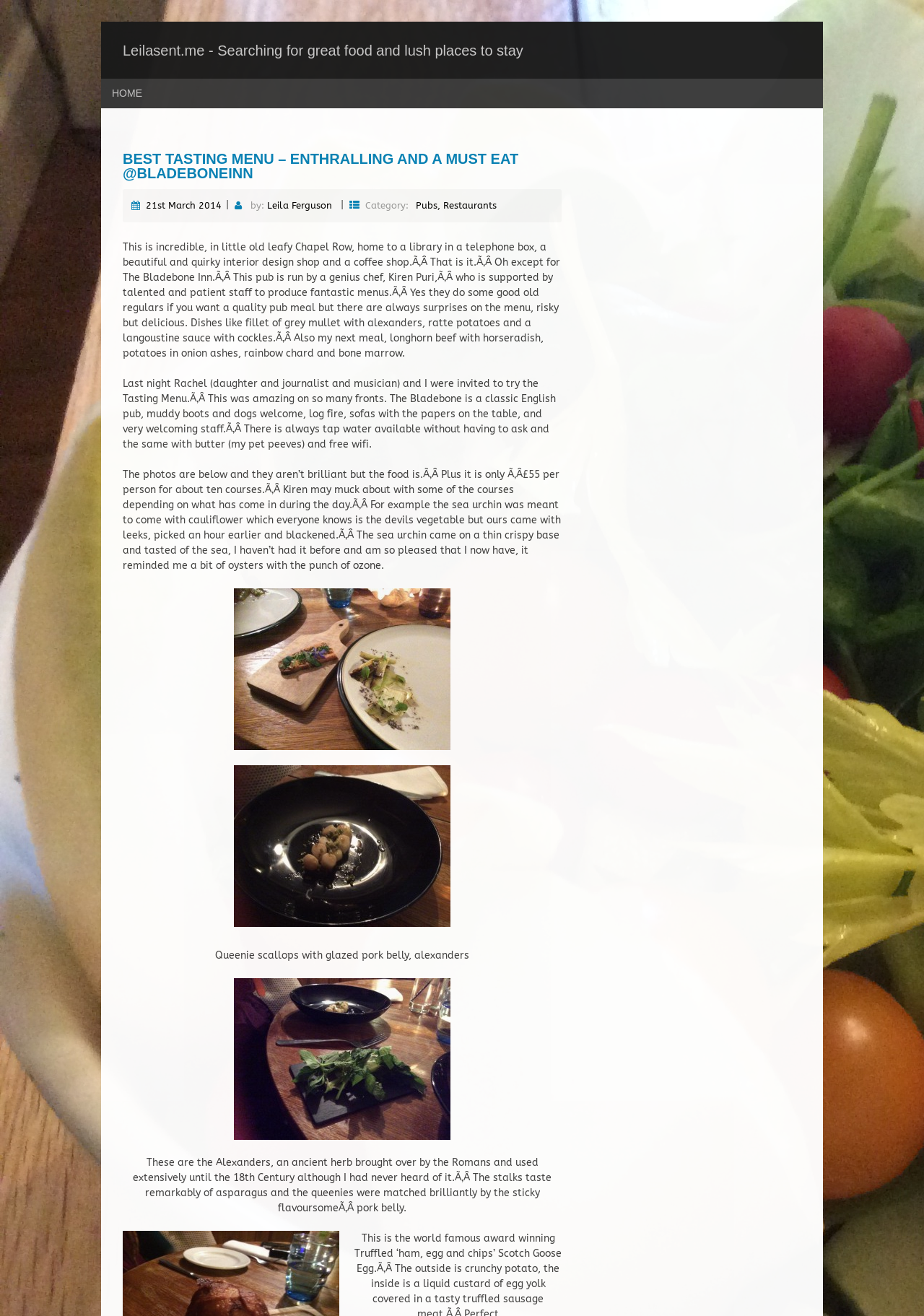Provide an in-depth caption for the elements present on the webpage.

The webpage is about a food review, specifically a tasting menu at The Bladebone Inn. At the top, there is a link to "Skip to content" and a brief description of the website "Leilasent.me - Searching for great food and lush places to stay". Below this, there is a main header section with a title "BEST TASTING MENU – ENTHRALLING AND A MUST EAT @BLADEBONEINN" and some metadata, including the date "21st March 2014" and the author "Leila Ferguson".

The main content of the webpage is a review of the tasting menu at The Bladebone Inn. The review is divided into several paragraphs, with the first paragraph describing the location and atmosphere of the pub. The subsequent paragraphs describe the tasting menu, with details about the dishes served, including fillet of grey mullet, longhorn beef, and queenie scallops with glazed pork belly.

Throughout the review, there are several images of the dishes, which are placed below the corresponding paragraphs. The images are not explicitly described, but they appear to be photos of the food taken at the restaurant. The review is written in a conversational tone, with the author sharing their personal experiences and opinions about the food and the restaurant.

In terms of layout, the webpage has a clear hierarchy, with the main header section at the top, followed by the review and images below. The text is arranged in a single column, with the images breaking up the text and adding visual interest. Overall, the webpage is focused on presenting a detailed and personal review of the tasting menu at The Bladebone Inn.